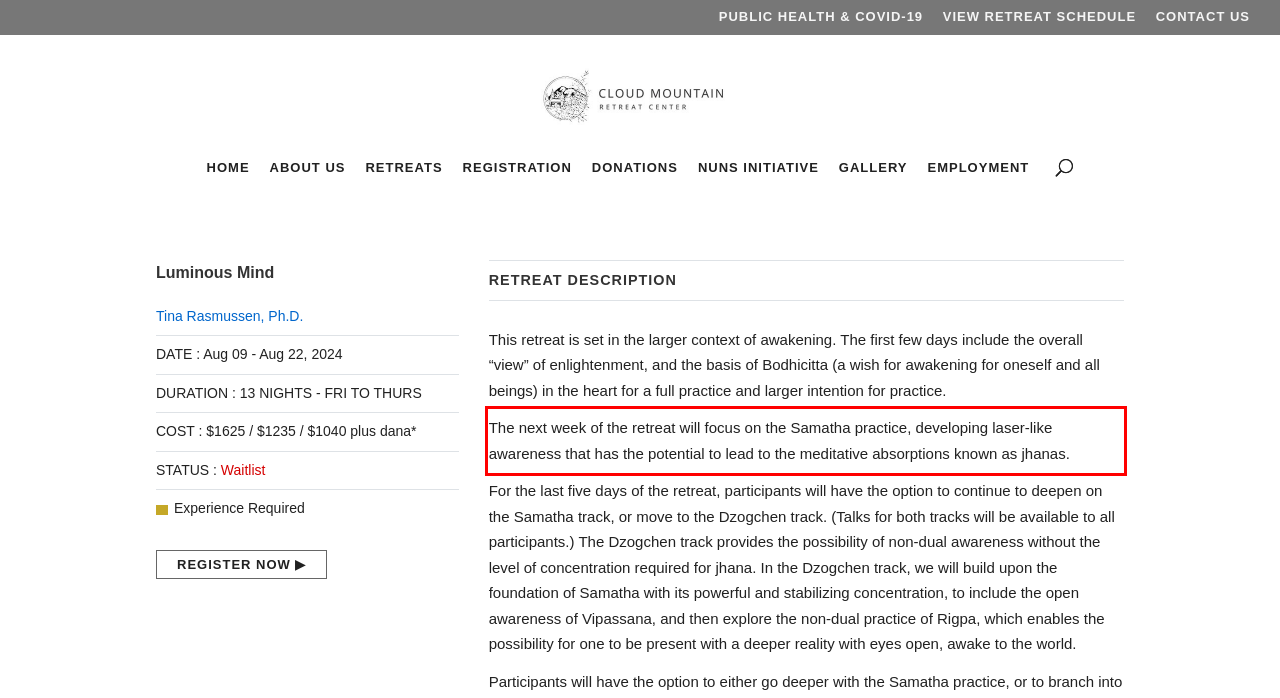Please recognize and transcribe the text located inside the red bounding box in the webpage image.

The next week of the retreat will focus on the Samatha practice, developing laser-like awareness that has the potential to lead to the meditative absorptions known as jhanas.